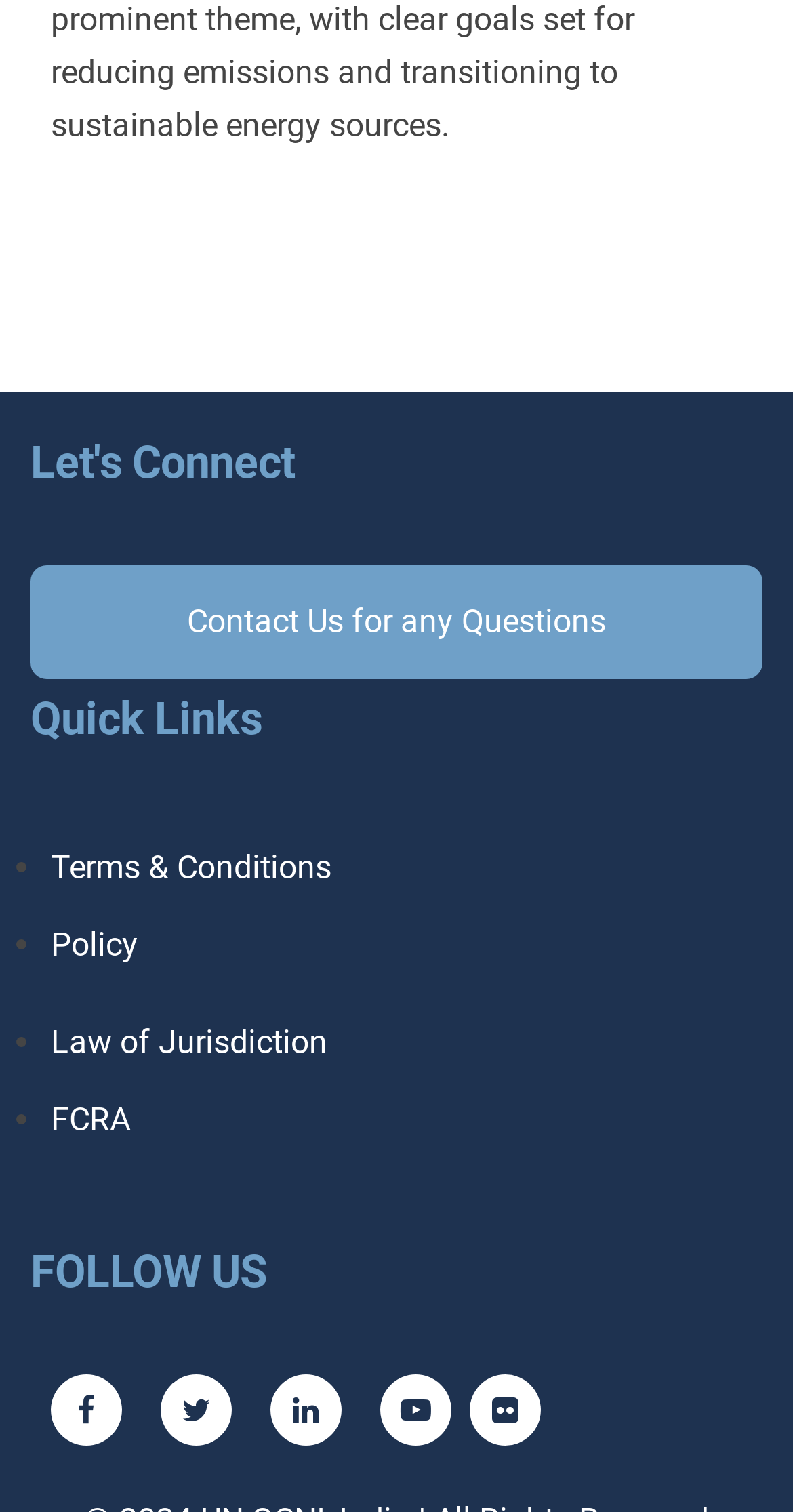What is the last quick link?
Answer the question in as much detail as possible.

The last quick link is 'FCRA' because it is the last link under the 'Quick Links' heading, which is located below the 'Let's Connect' heading.